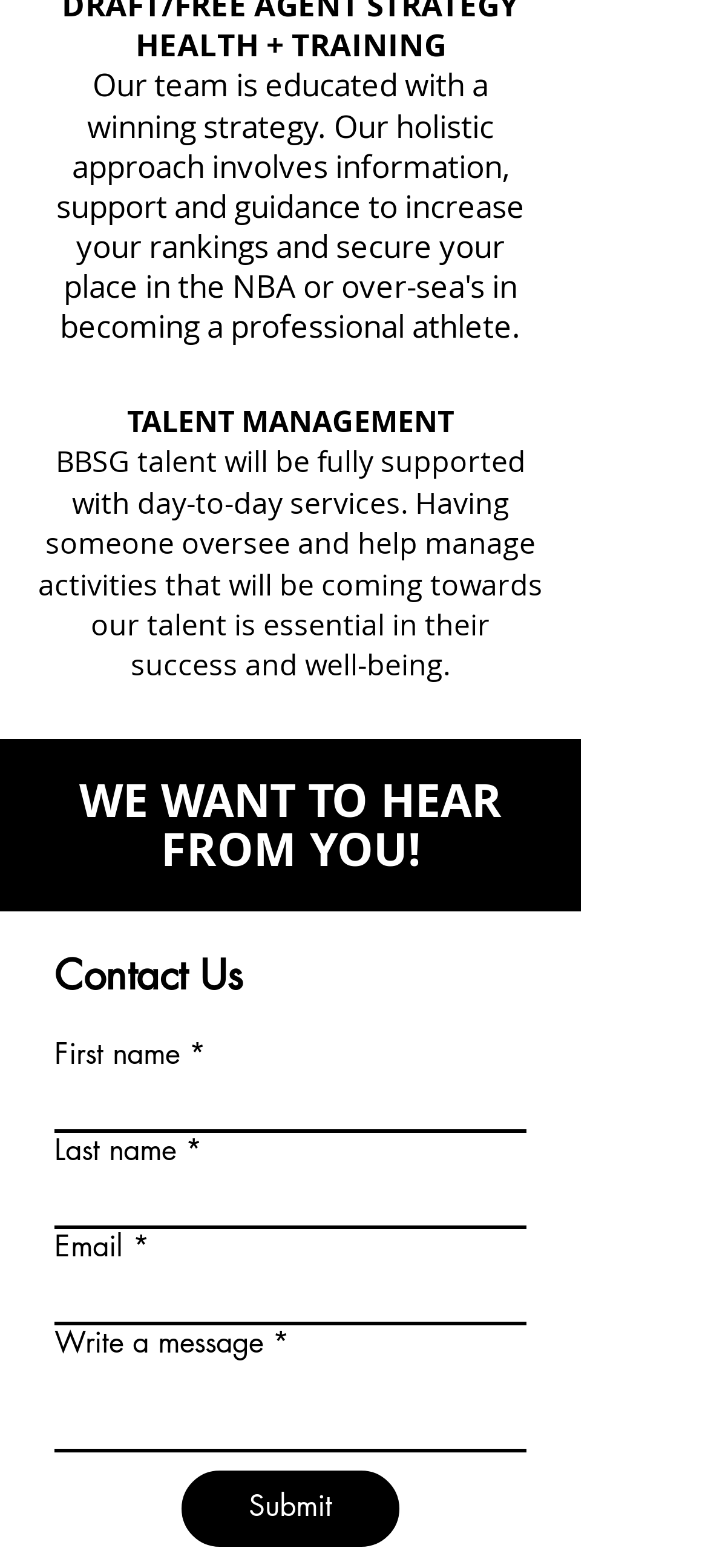Utilize the information from the image to answer the question in detail:
What happens when the submit button is clicked?

When the submit button is clicked, it submits the contact form with the user's input, which includes the first name, last name, email, and message. This allows the team to receive the user's input and respond accordingly.